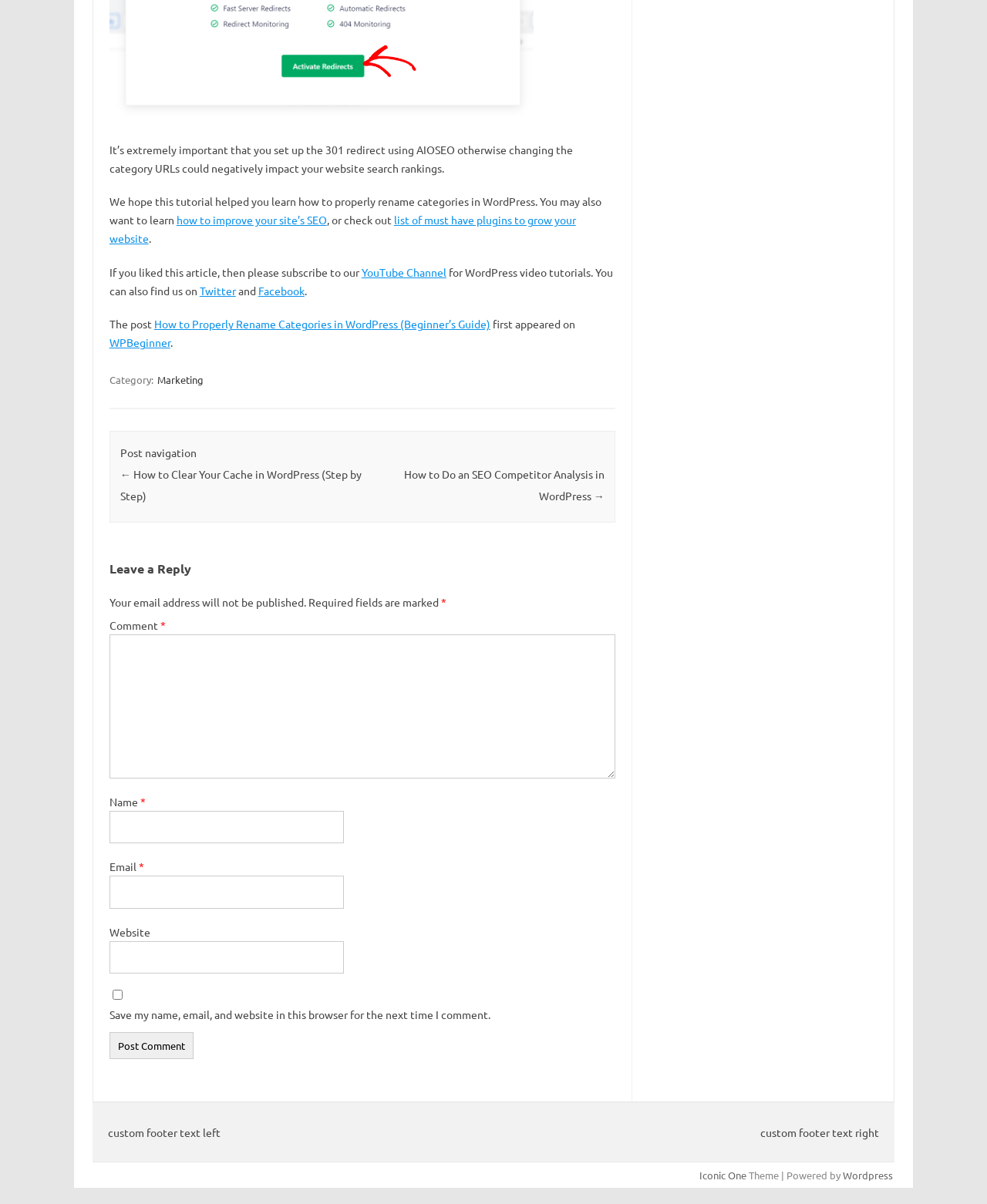Highlight the bounding box of the UI element that corresponds to this description: "YouTube Channel".

[0.366, 0.218, 0.452, 0.23]